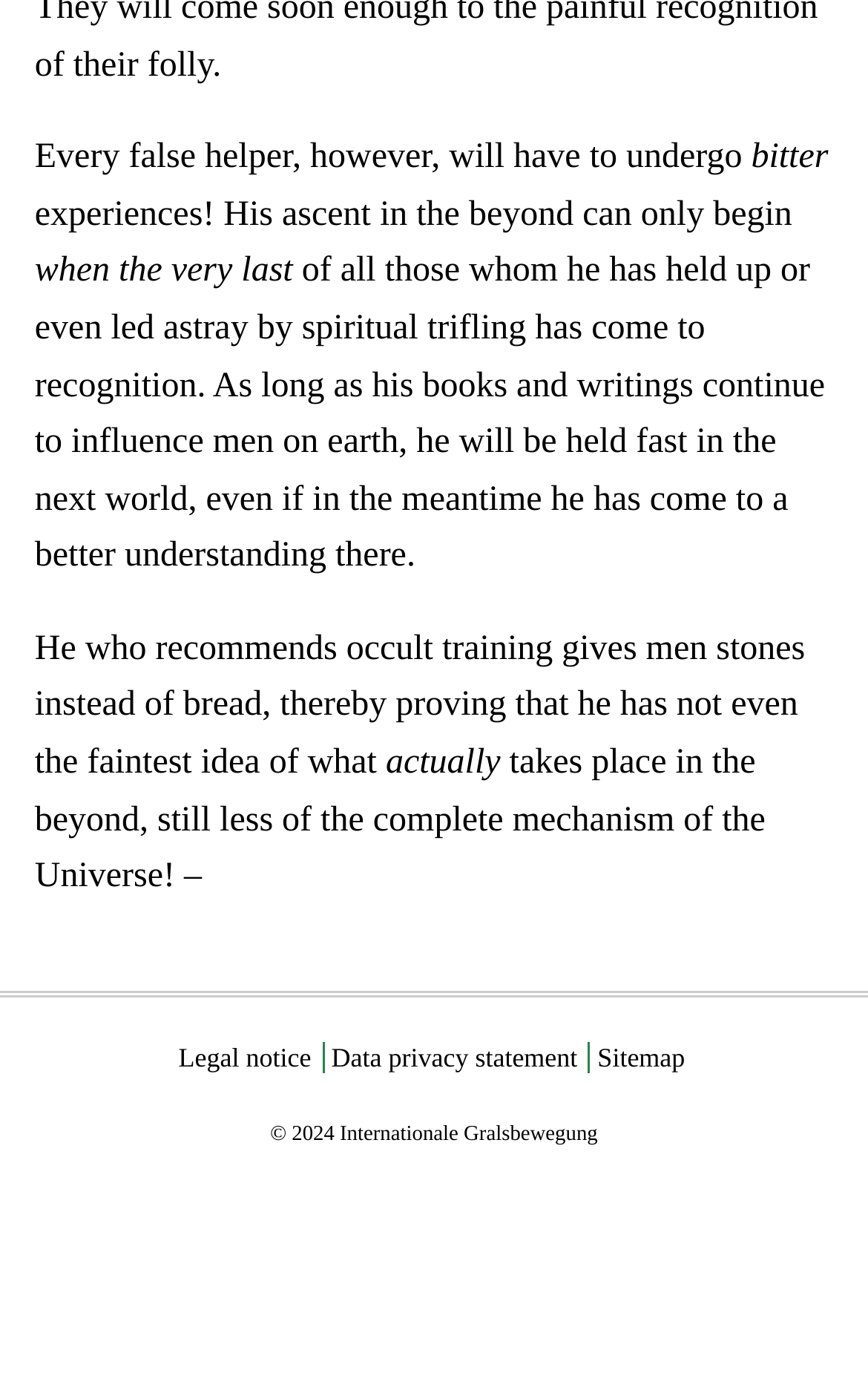Please find the bounding box for the UI component described as follows: "Data privacy statement".

[0.382, 0.745, 0.665, 0.767]